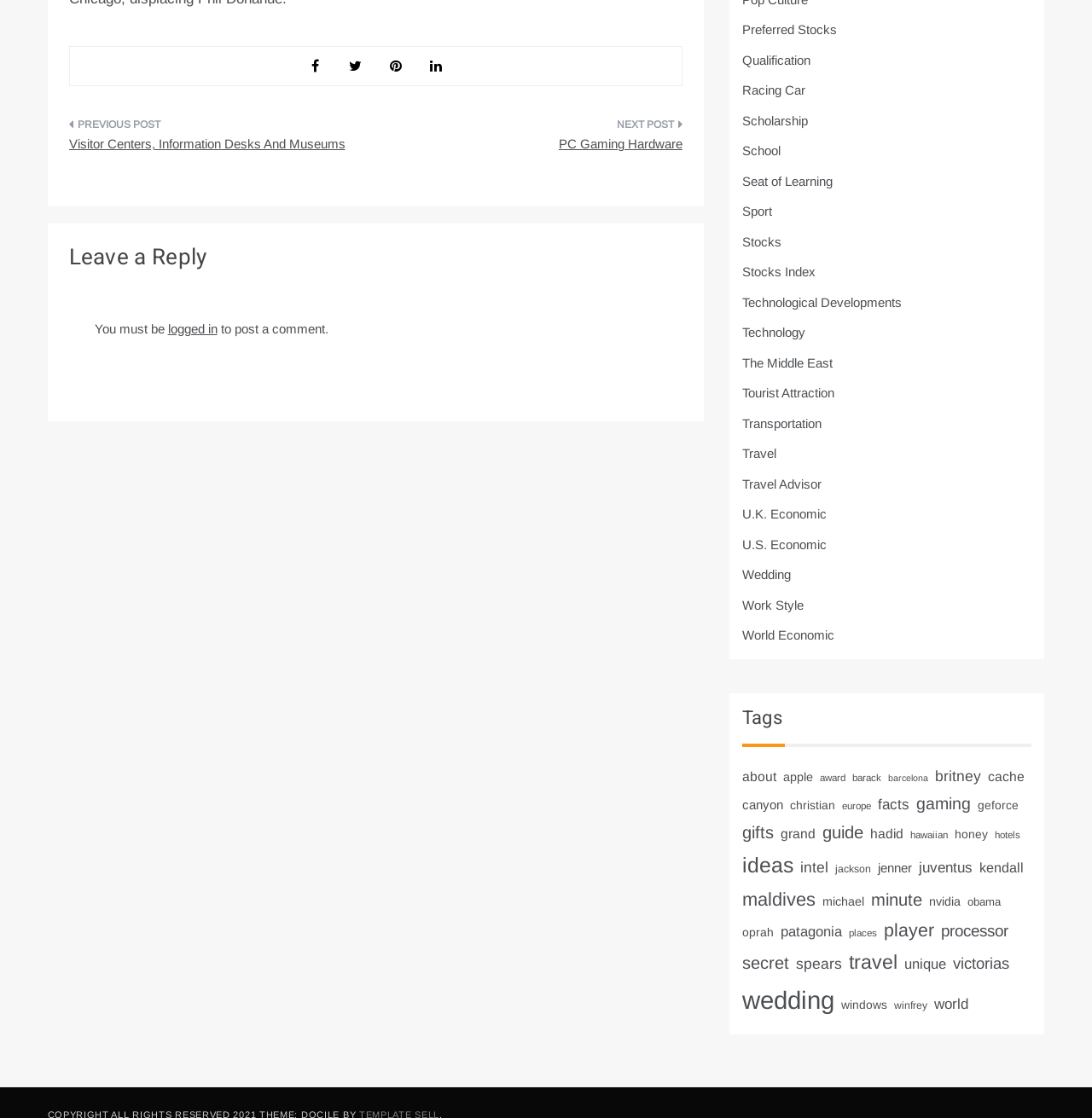Find and specify the bounding box coordinates that correspond to the clickable region for the instruction: "Click on the 'Wedding' link".

[0.68, 0.486, 0.724, 0.499]